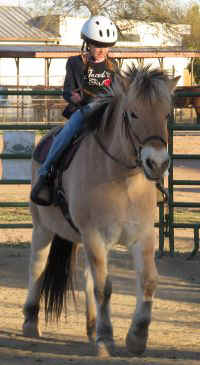Respond to the question with just a single word or phrase: 
What is in the background of the scene?

a rustic stable structure and fencing